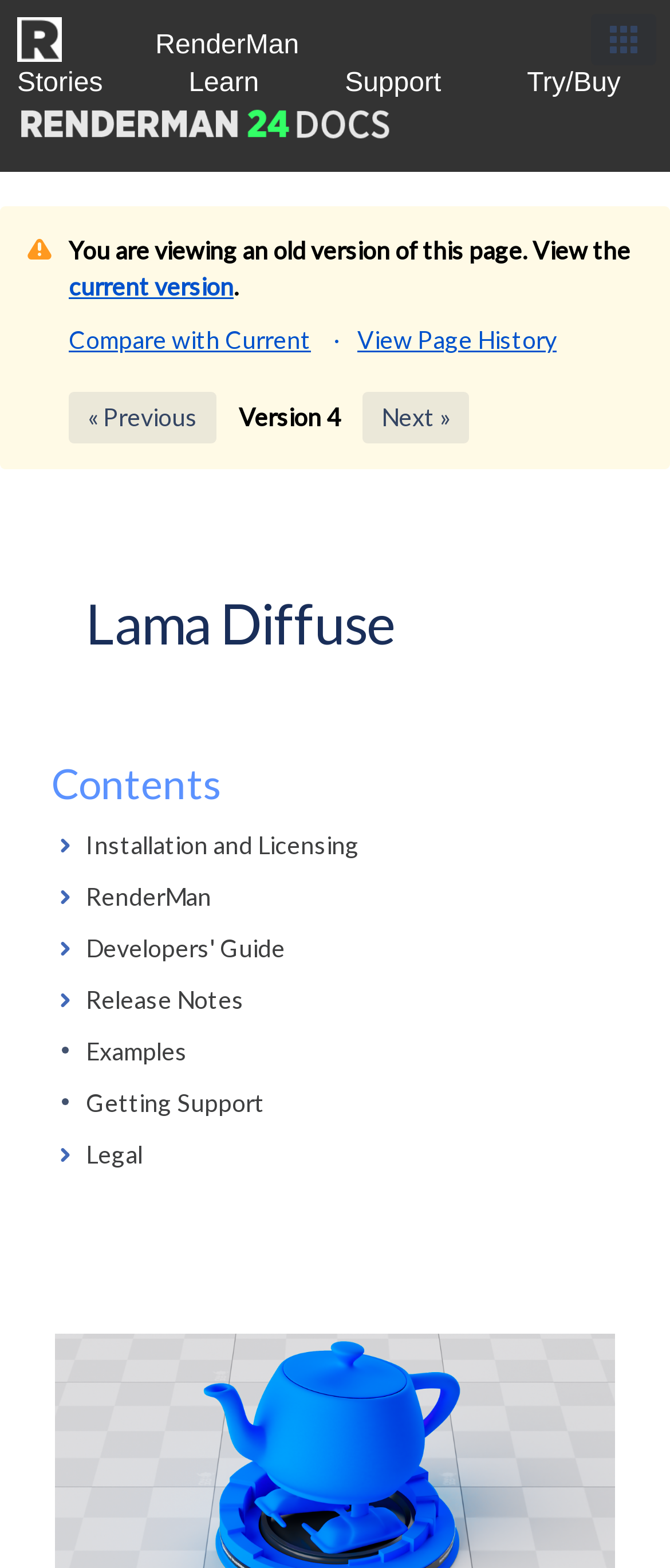Provide a one-word or short-phrase answer to the question:
What is the current version of the page?

Version 4